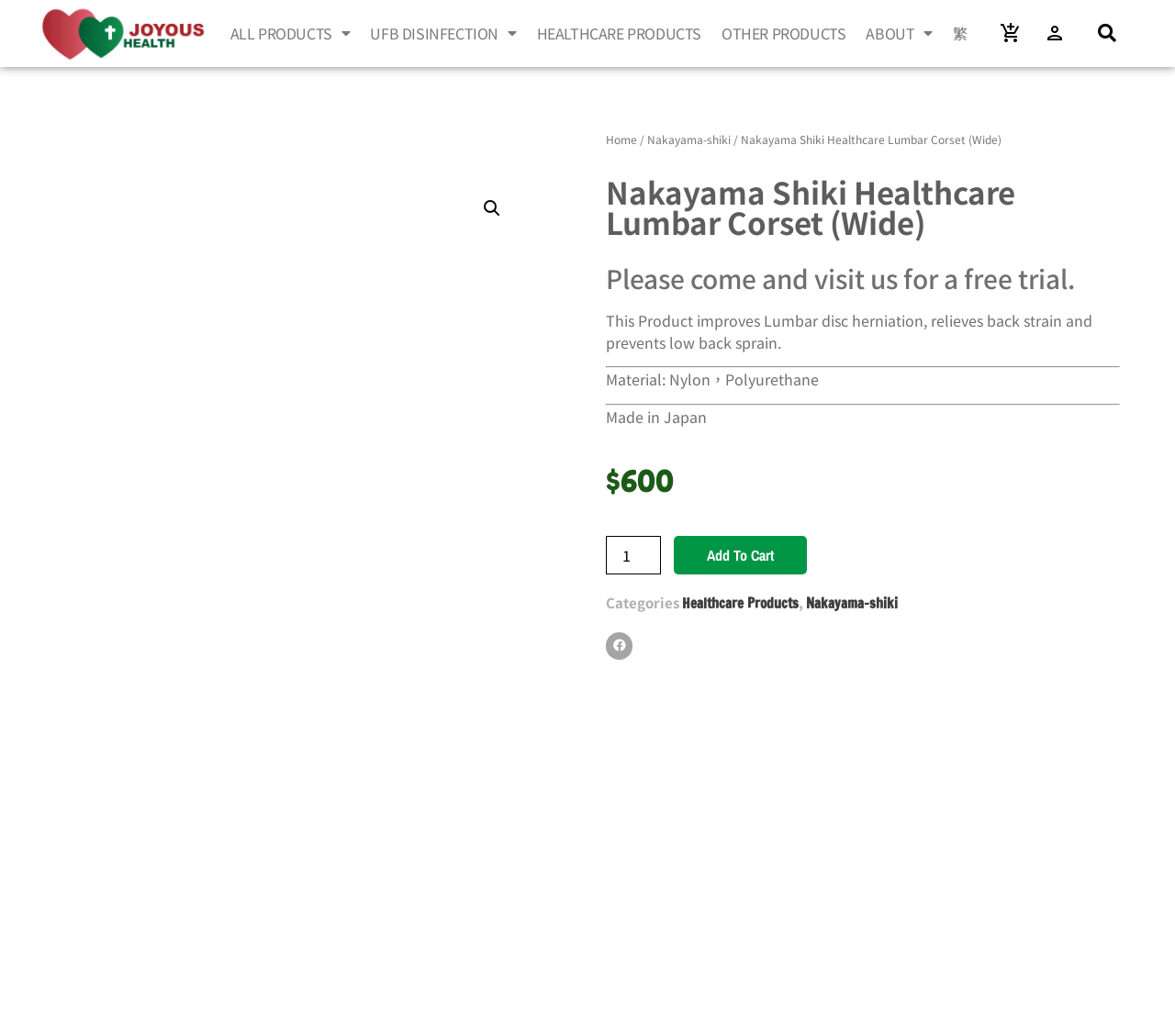What is the category of the product?
Answer with a single word or phrase, using the screenshot for reference.

Healthcare Products